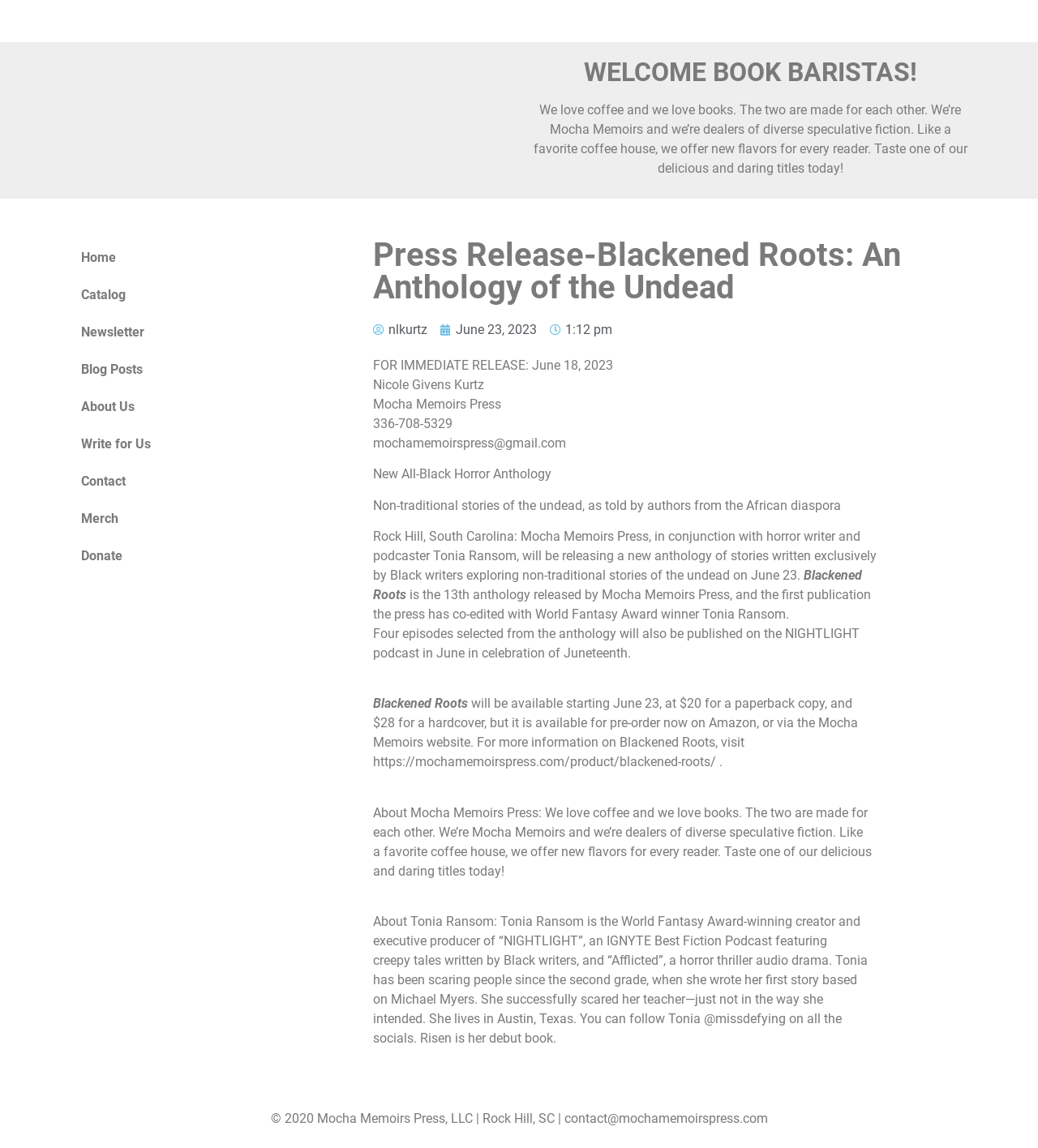Determine the bounding box coordinates of the clickable region to follow the instruction: "Learn more about 'Mocha Memoirs Press'".

[0.514, 0.089, 0.932, 0.154]